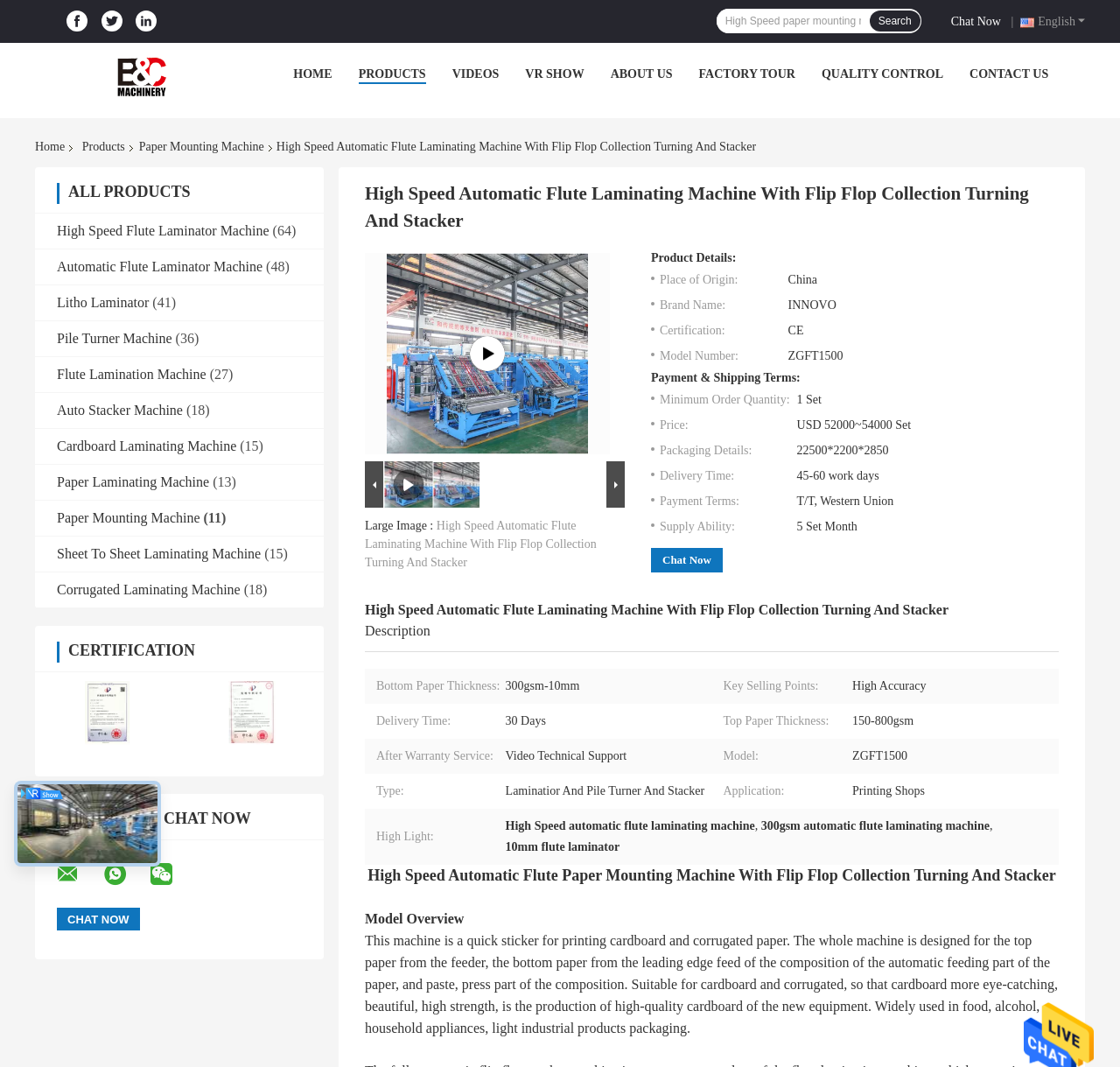Given the element description: "Products", predict the bounding box coordinates of the UI element it refers to, using four float numbers between 0 and 1, i.e., [left, top, right, bottom].

[0.067, 0.13, 0.118, 0.145]